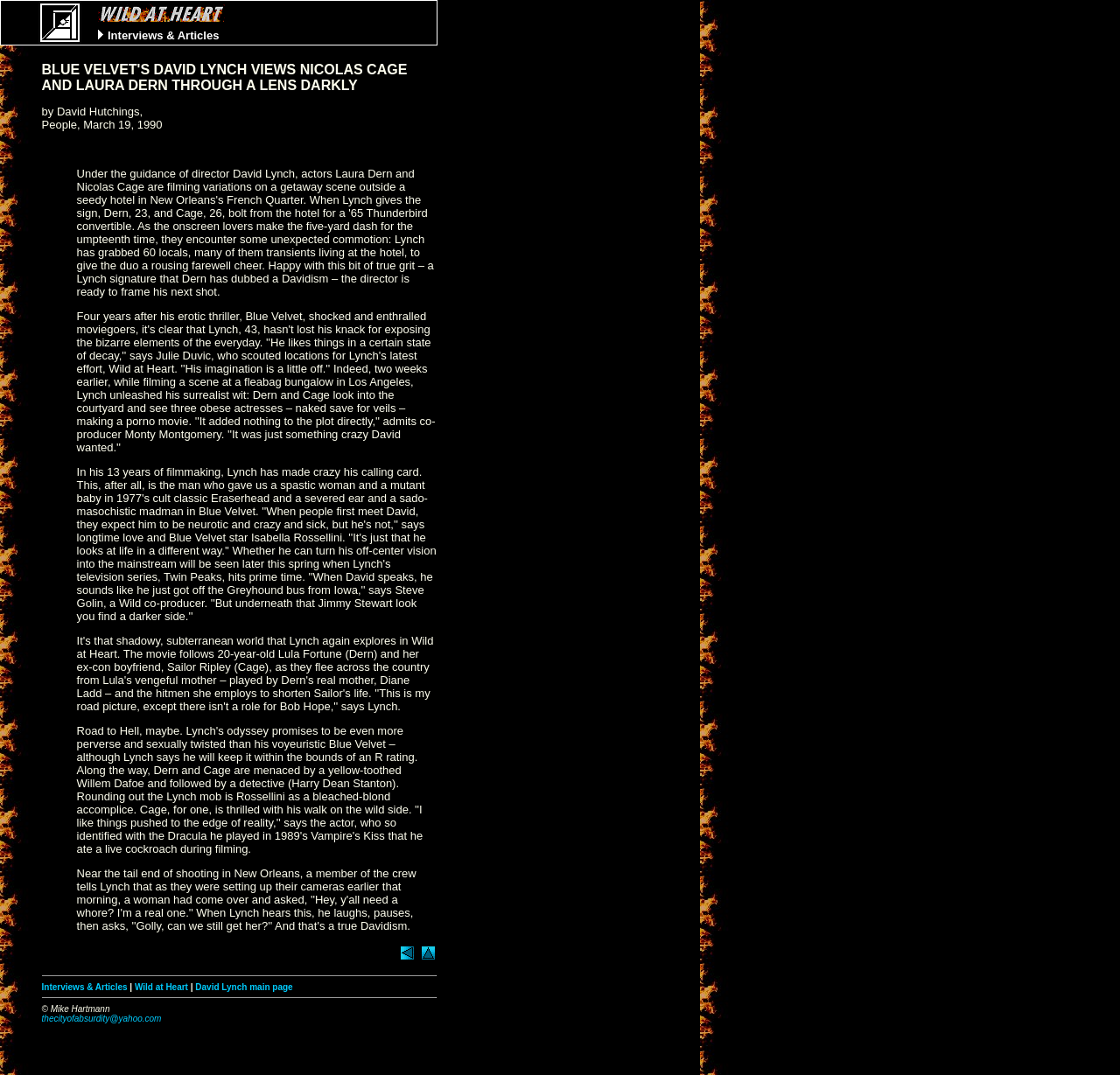Please determine the bounding box coordinates of the section I need to click to accomplish this instruction: "Go to David Lynch's main page".

[0.174, 0.913, 0.261, 0.922]